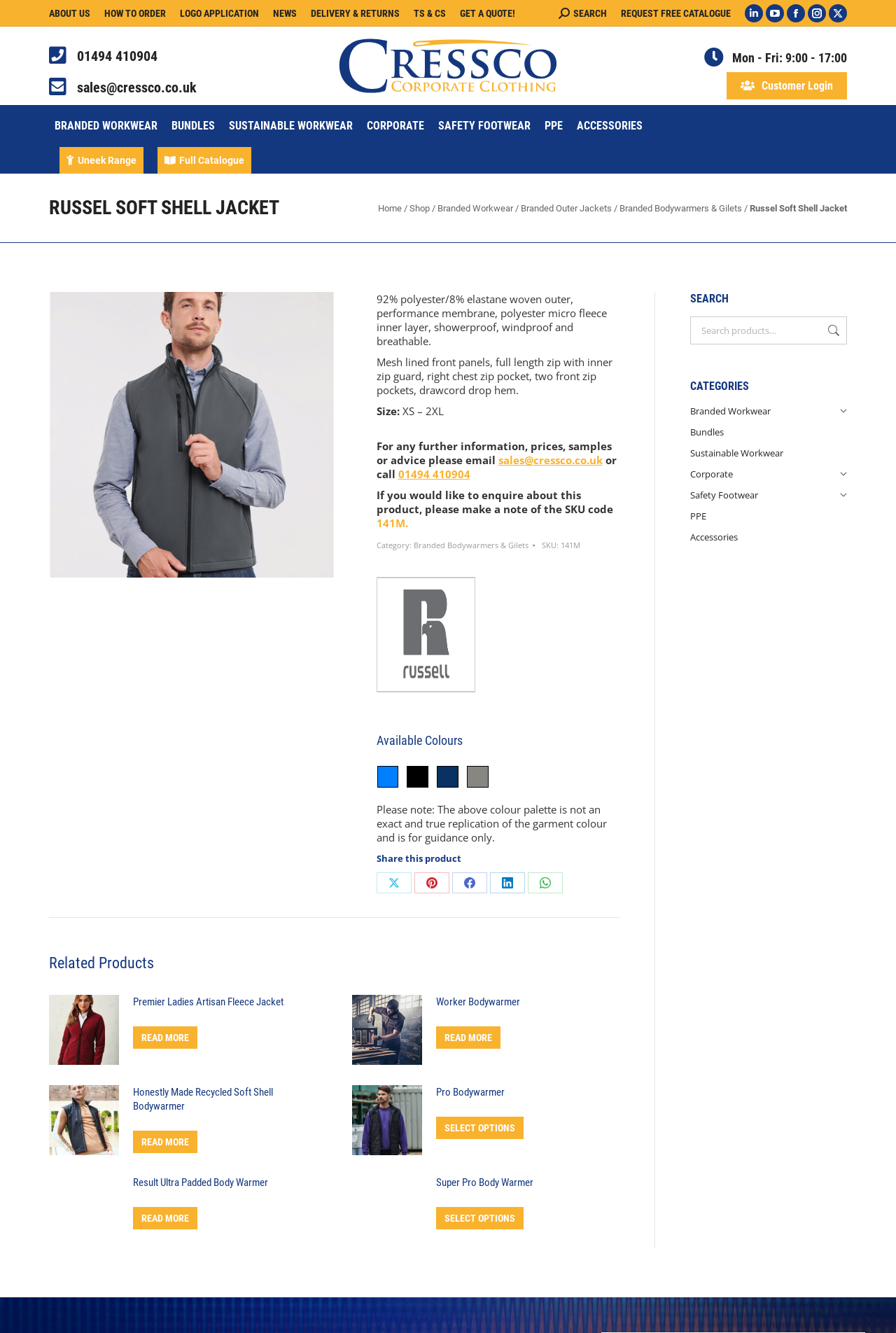Calculate the bounding box coordinates of the UI element given the description: "141M.".

[0.42, 0.387, 0.455, 0.398]